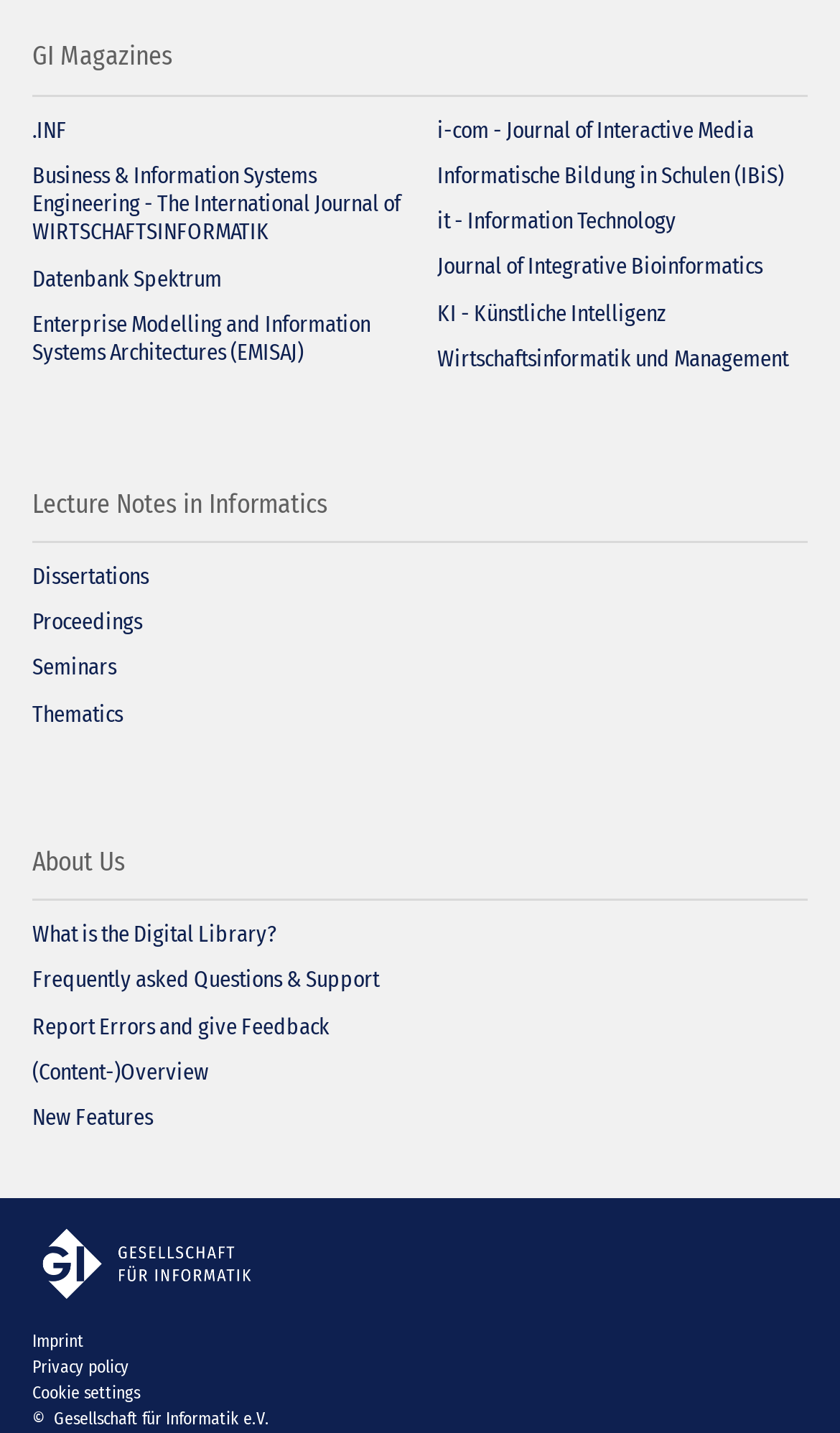How many journal titles are listed?
Please provide a detailed and thorough answer to the question.

I counted the number of link elements with journal titles, starting from 'Business & Information Systems Engineering - The International Journal of WIRTSCHAFTSINFORMATIK' to 'Wirtschaftsinformatik und Management', and found 8 journal titles.